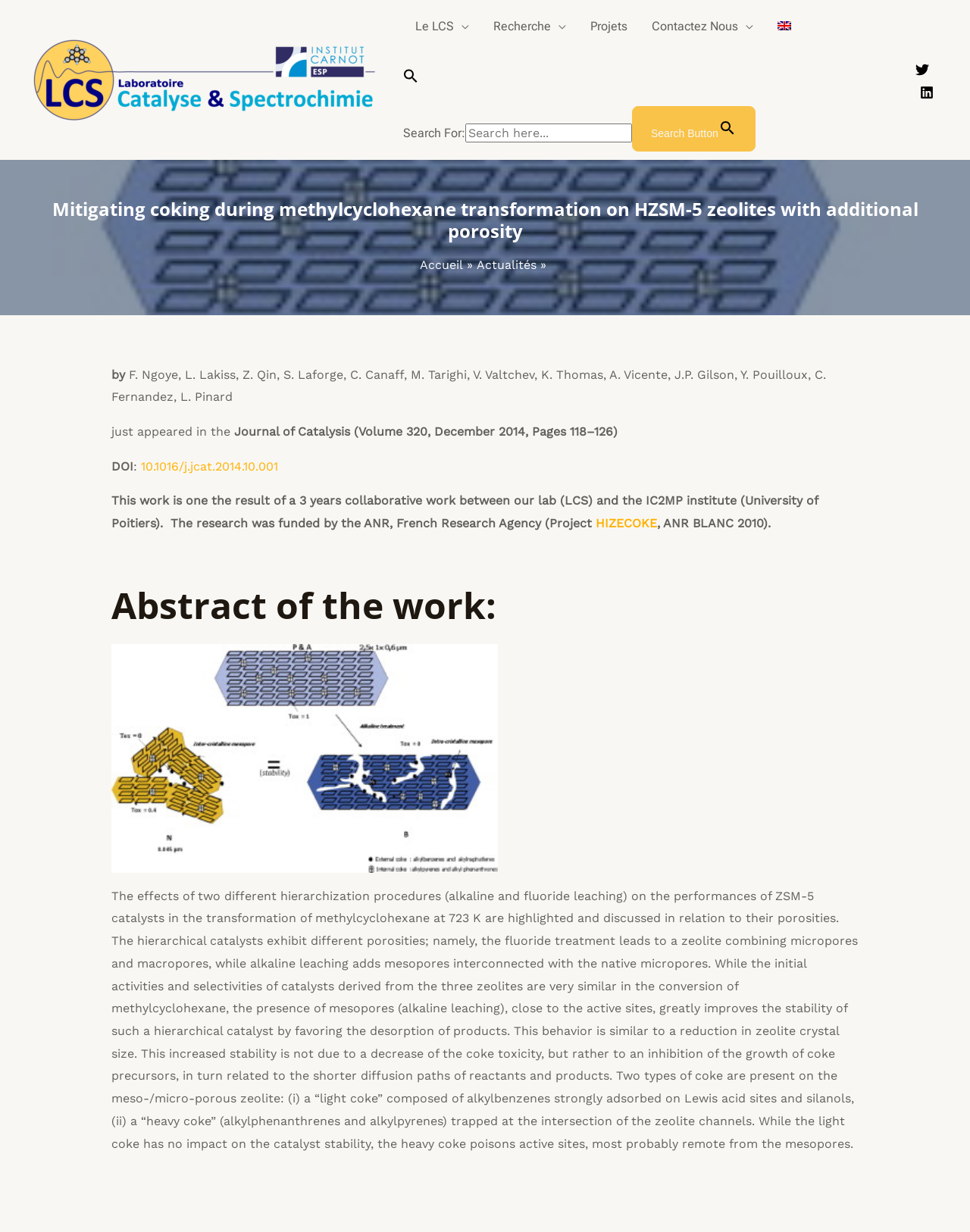Please identify the bounding box coordinates of the element that needs to be clicked to perform the following instruction: "Sign in".

None